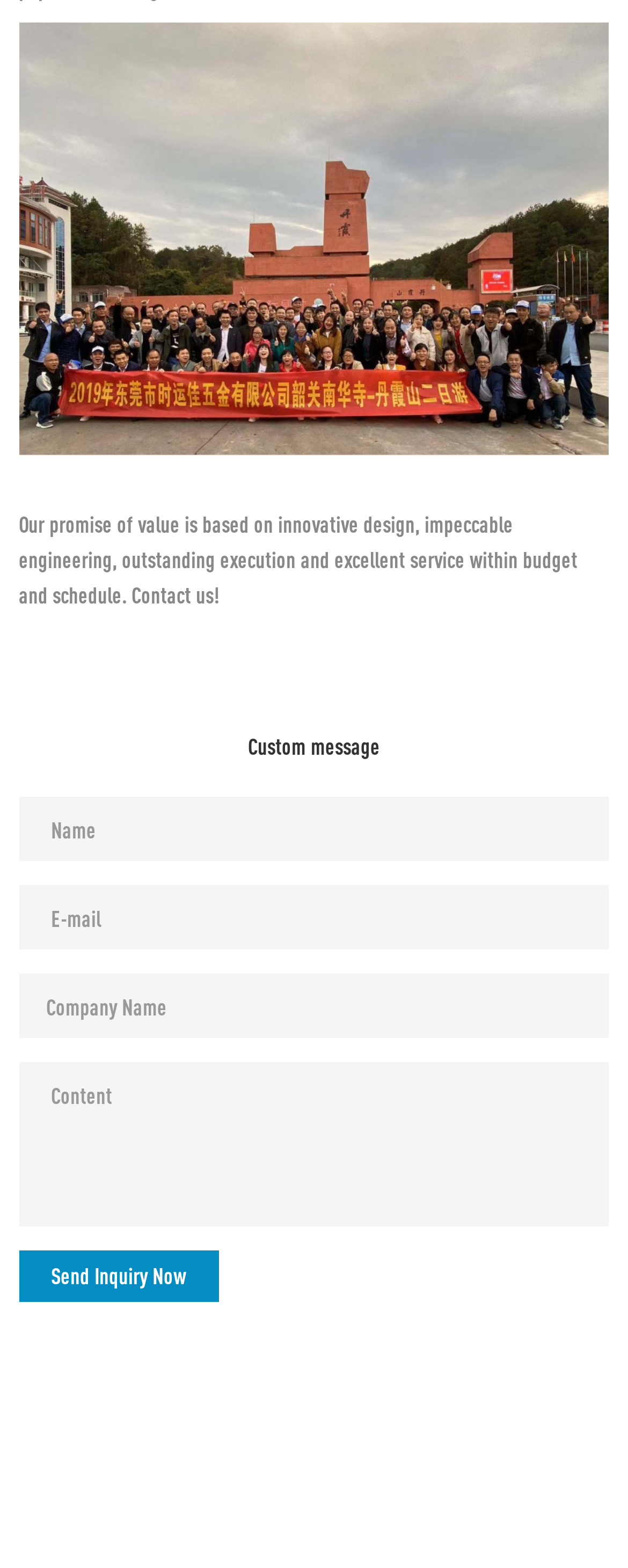What is the purpose of the 'Send Inquiry Now' button?
Utilize the information in the image to give a detailed answer to the question.

The 'Send Inquiry Now' button is likely used to send an inquiry or a message to the company, as it is placed below the textboxes for entering the user's information and message content.